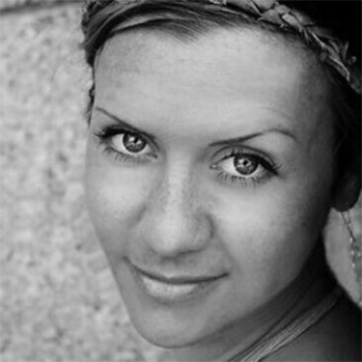Use a single word or phrase to respond to the question:
What is the woman's hair adorned with?

A braided accessory